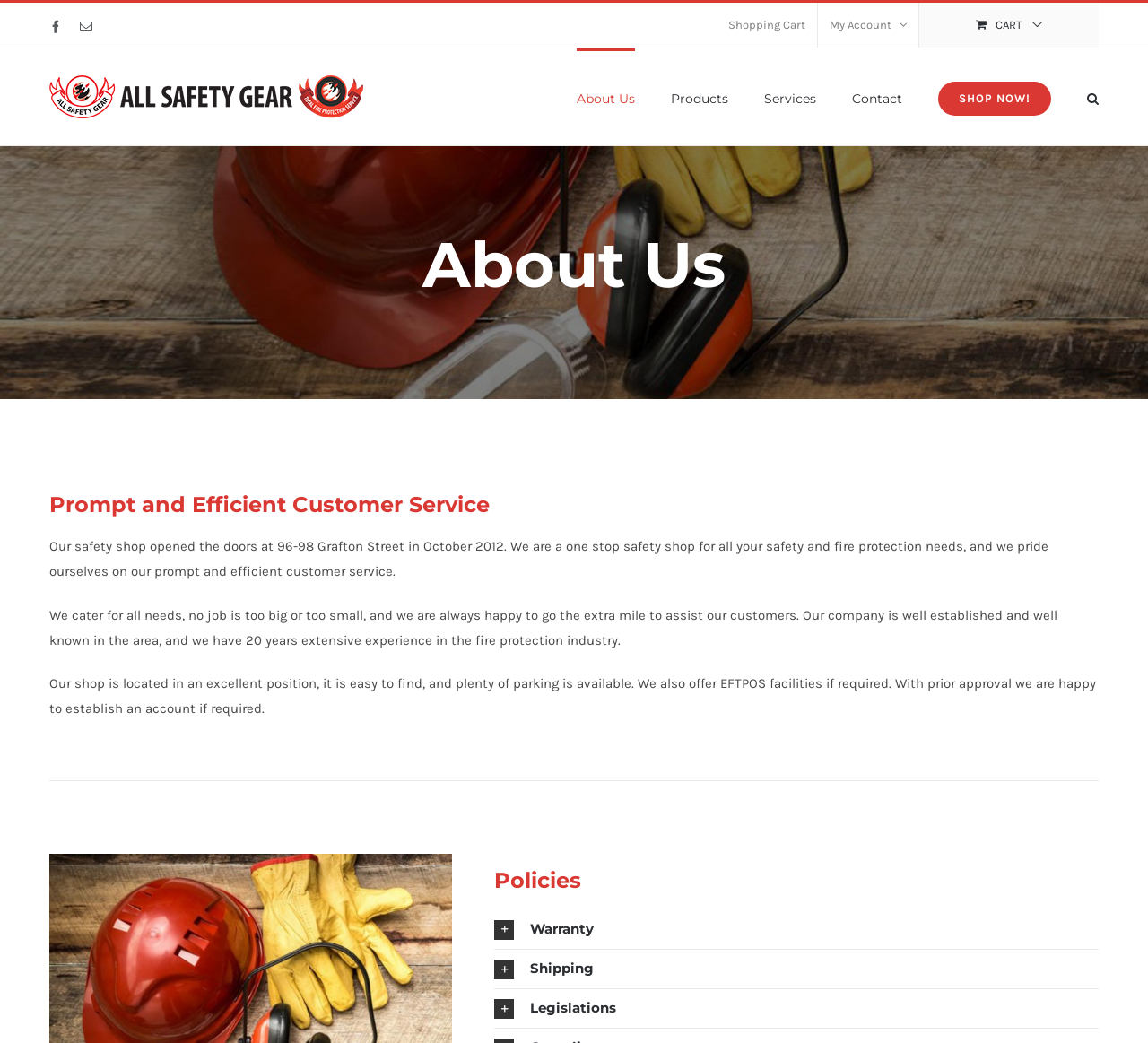Find the bounding box coordinates of the element you need to click on to perform this action: 'Search for products'. The coordinates should be represented by four float values between 0 and 1, in the format [left, top, right, bottom].

[0.947, 0.046, 0.957, 0.139]